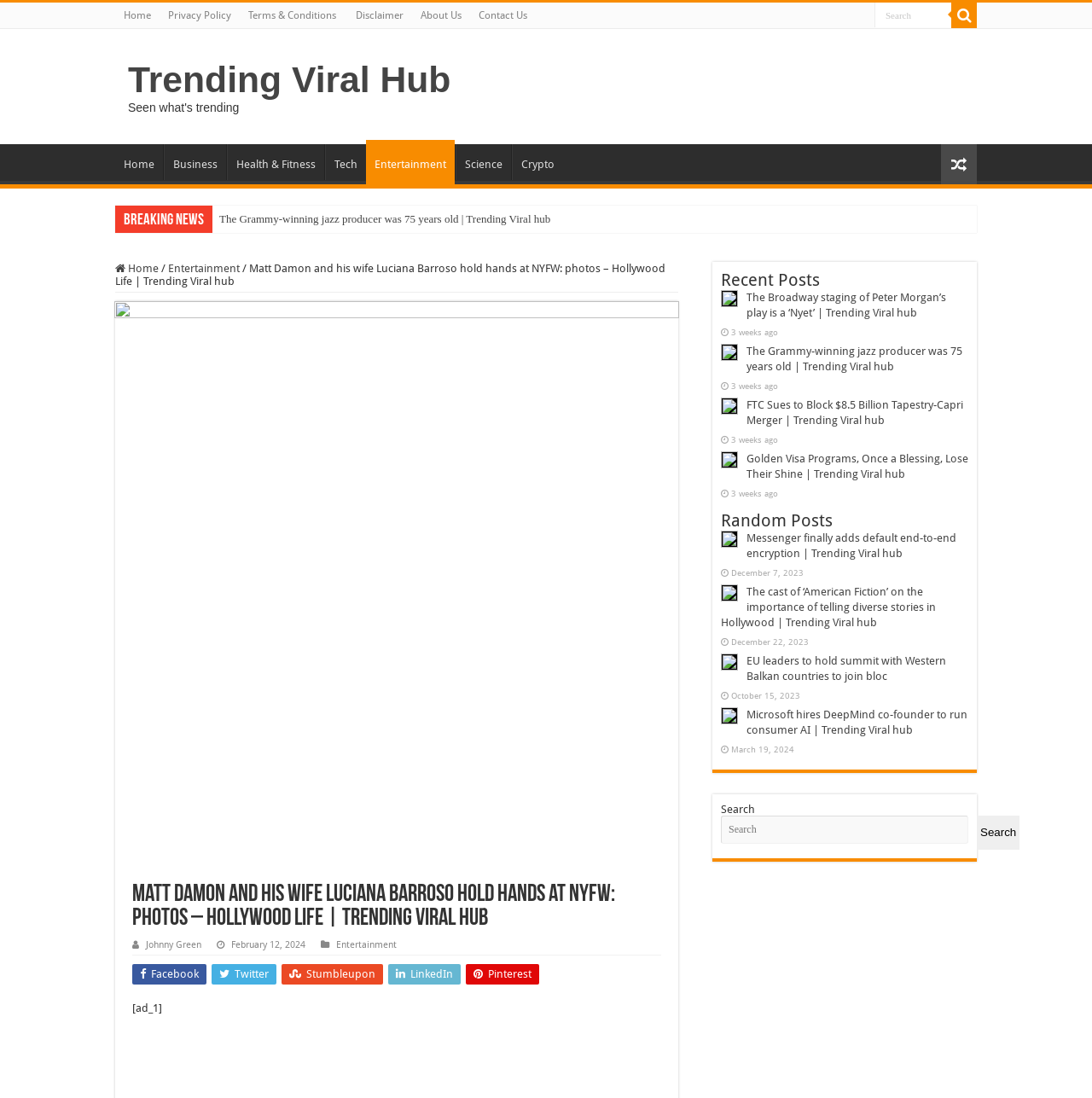Find the bounding box coordinates for the element that must be clicked to complete the instruction: "View Gretchen G. Randall's biography". The coordinates should be four float numbers between 0 and 1, indicated as [left, top, right, bottom].

None